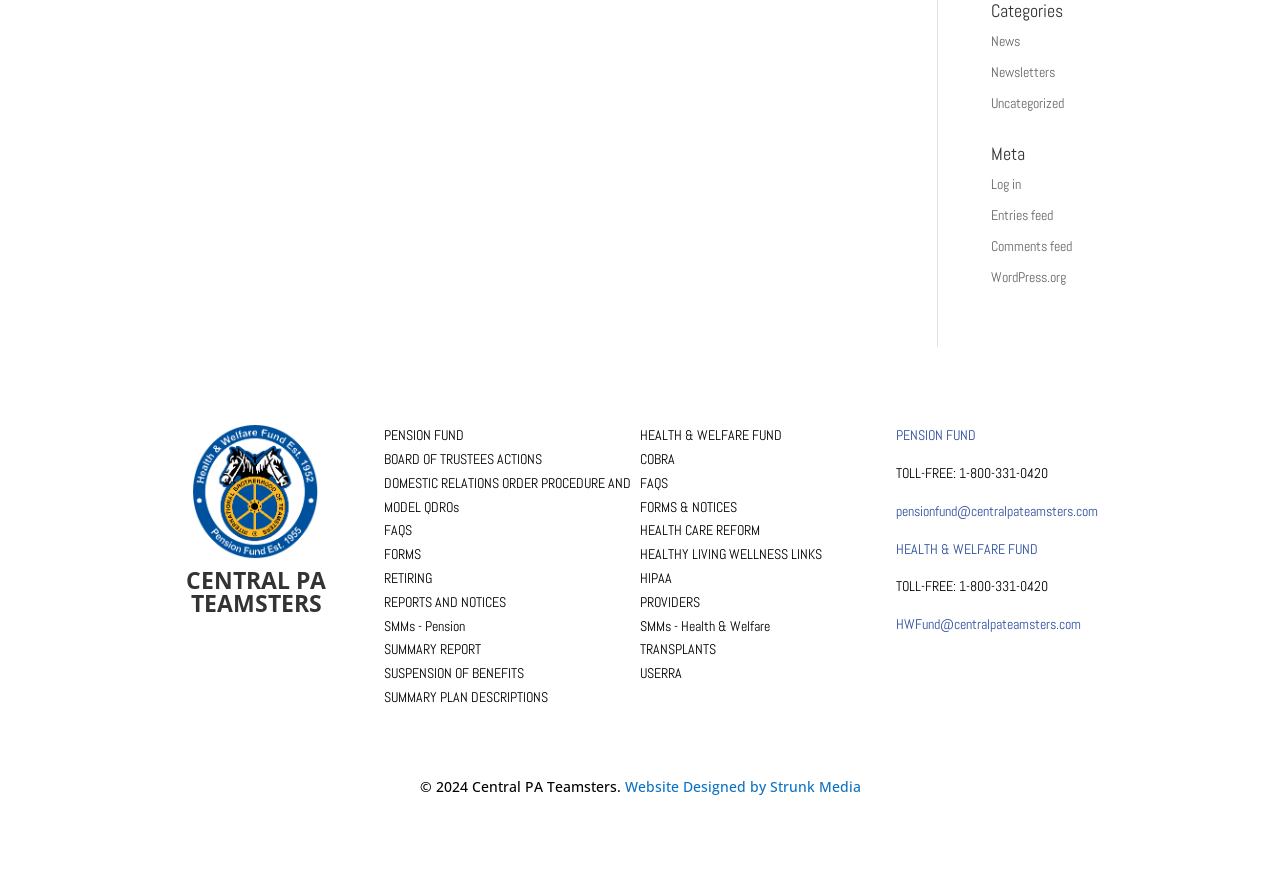Kindly determine the bounding box coordinates for the clickable area to achieve the given instruction: "Go to HEALTH & WELFARE FUND".

[0.5, 0.487, 0.611, 0.507]